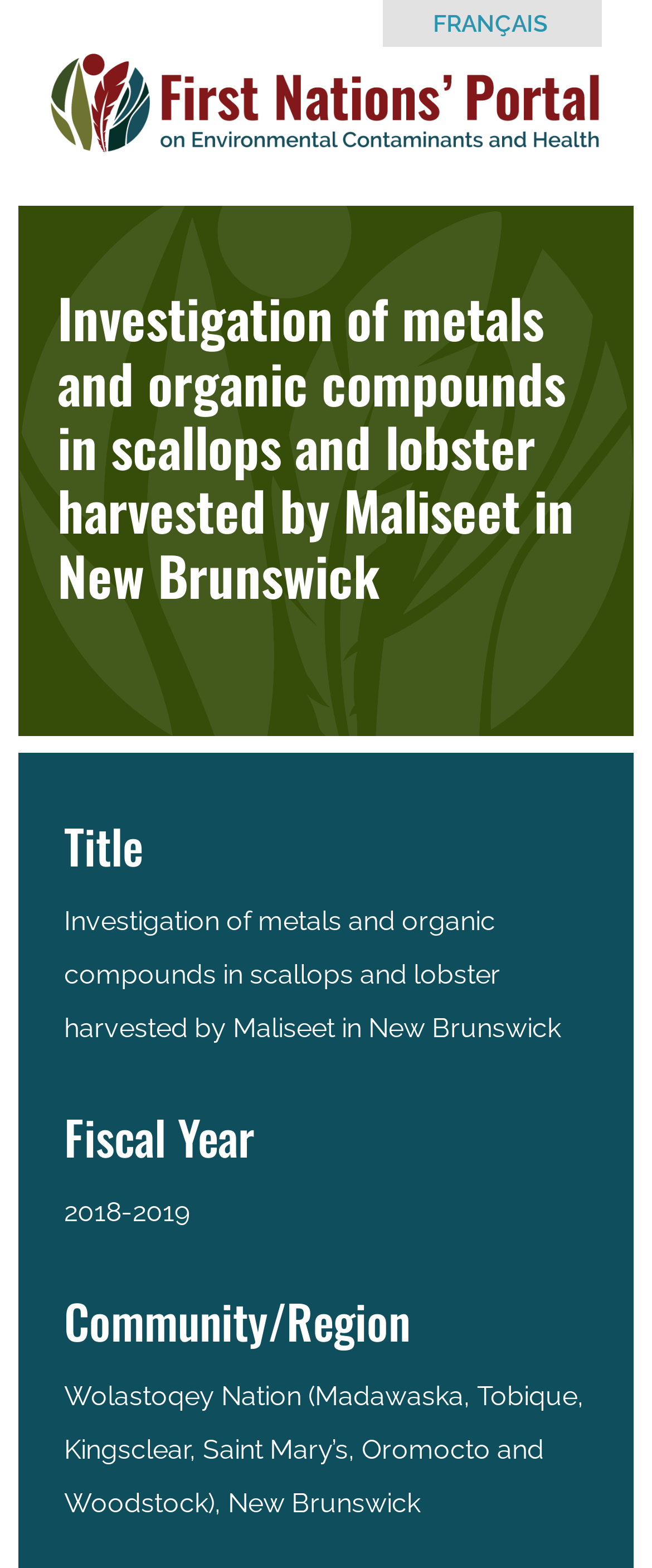Kindly respond to the following question with a single word or a brief phrase: 
In which region was the investigation conducted?

Wolastoqey Nation, New Brunswick